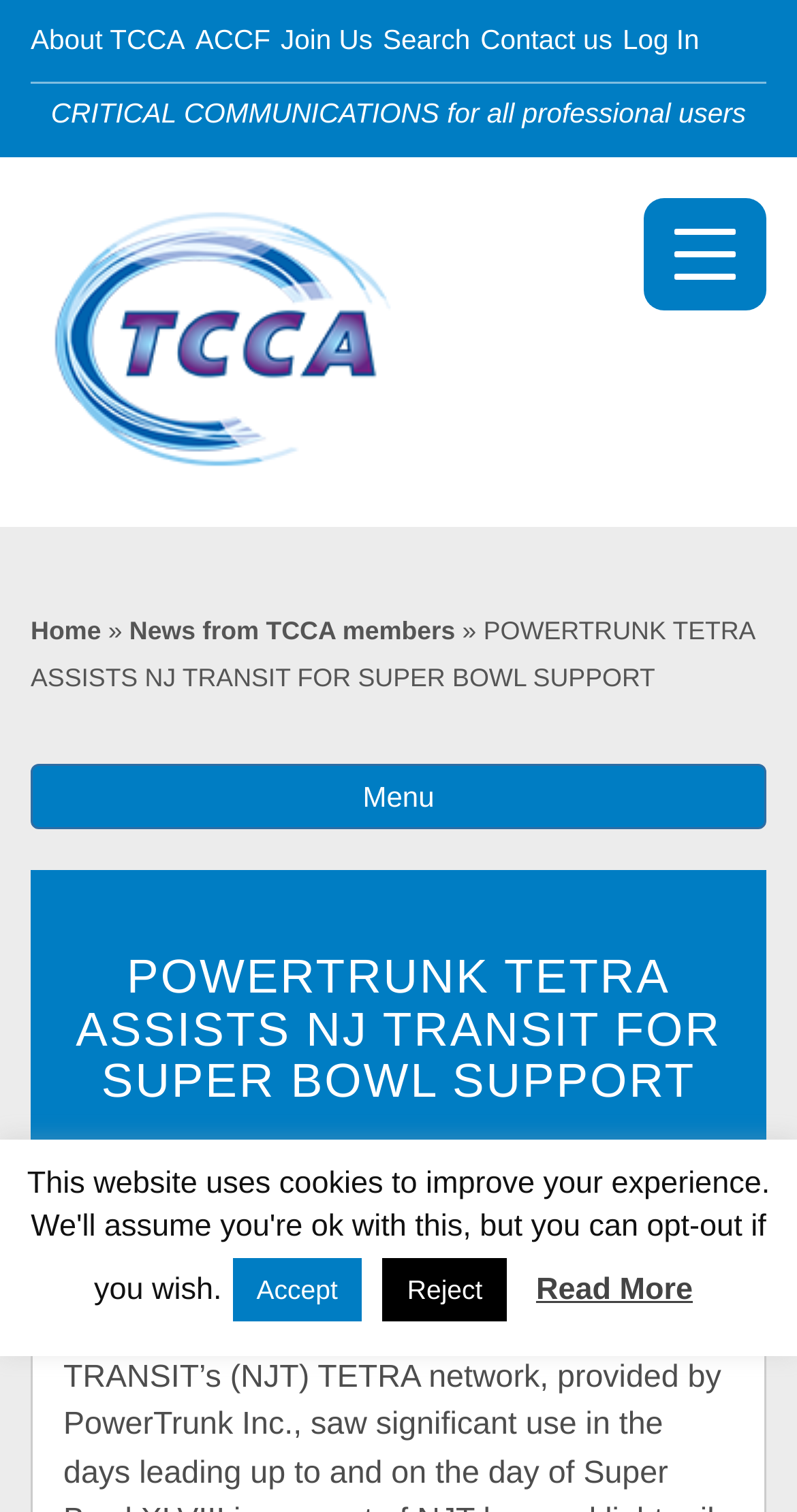Offer a meticulous description of the webpage's structure and content.

This webpage appears to be a news article or press release from the TCCA (TETRA Critical Communications Association) website. At the top, there are six links: "About TCCA", "ACCF", "Join Us", "Search", "Contact us", and "Log In", aligned horizontally across the page. Below these links, there is a prominent header with the text "CRITICAL COMMUNICATIONS for all professional users". 

To the right of the header, there is a button with no text. On the same line, there is a logo of "CRITICAL COMMUNICATIONS for all professional users" with a link to the logo. Below the header, there are three links: "Home", "News from TCCA members", and a separator symbol "»". 

The main content of the page is a news article with the title "POWERTRUNK TETRA ASSISTS NJ TRANSIT FOR SUPER BOWL SUPPORT". The article's content is not explicitly stated, but it appears to be a news story about NJ TRANSIT's TETRA network, provided by PowerTrunk Inc., and its use during the Super Bowl. 

On the right side of the page, there is a menu button labeled "Menu" that is not expanded. Below the menu button, there is a header with the same title as the news article. 

At the bottom of the page, there is a date "Jersey City, NJ – February 13, 2014" and three buttons: "Accept", "Reject", and "Read More".